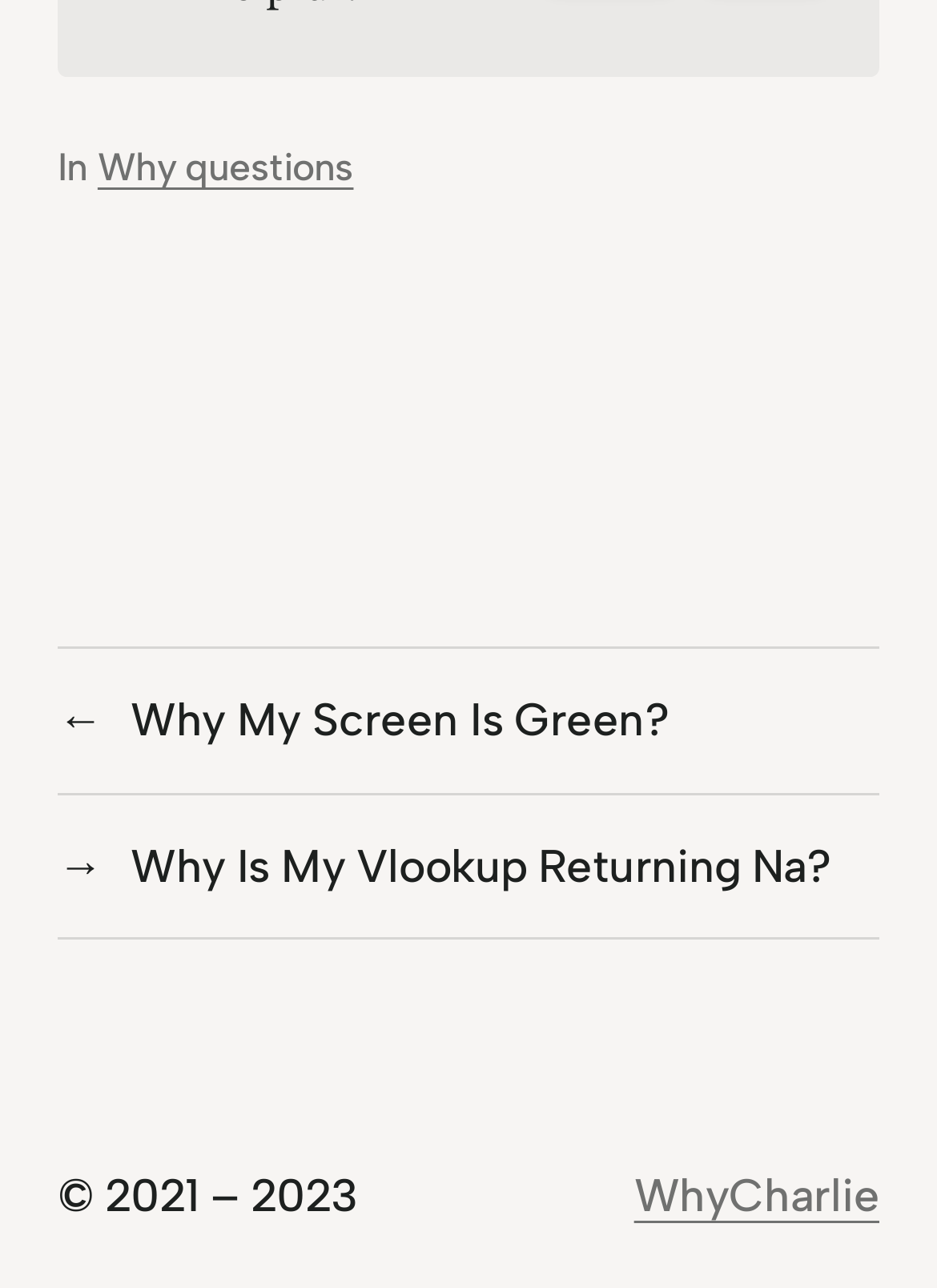How many links are in the navigation section?
Using the information from the image, give a concise answer in one word or a short phrase.

2